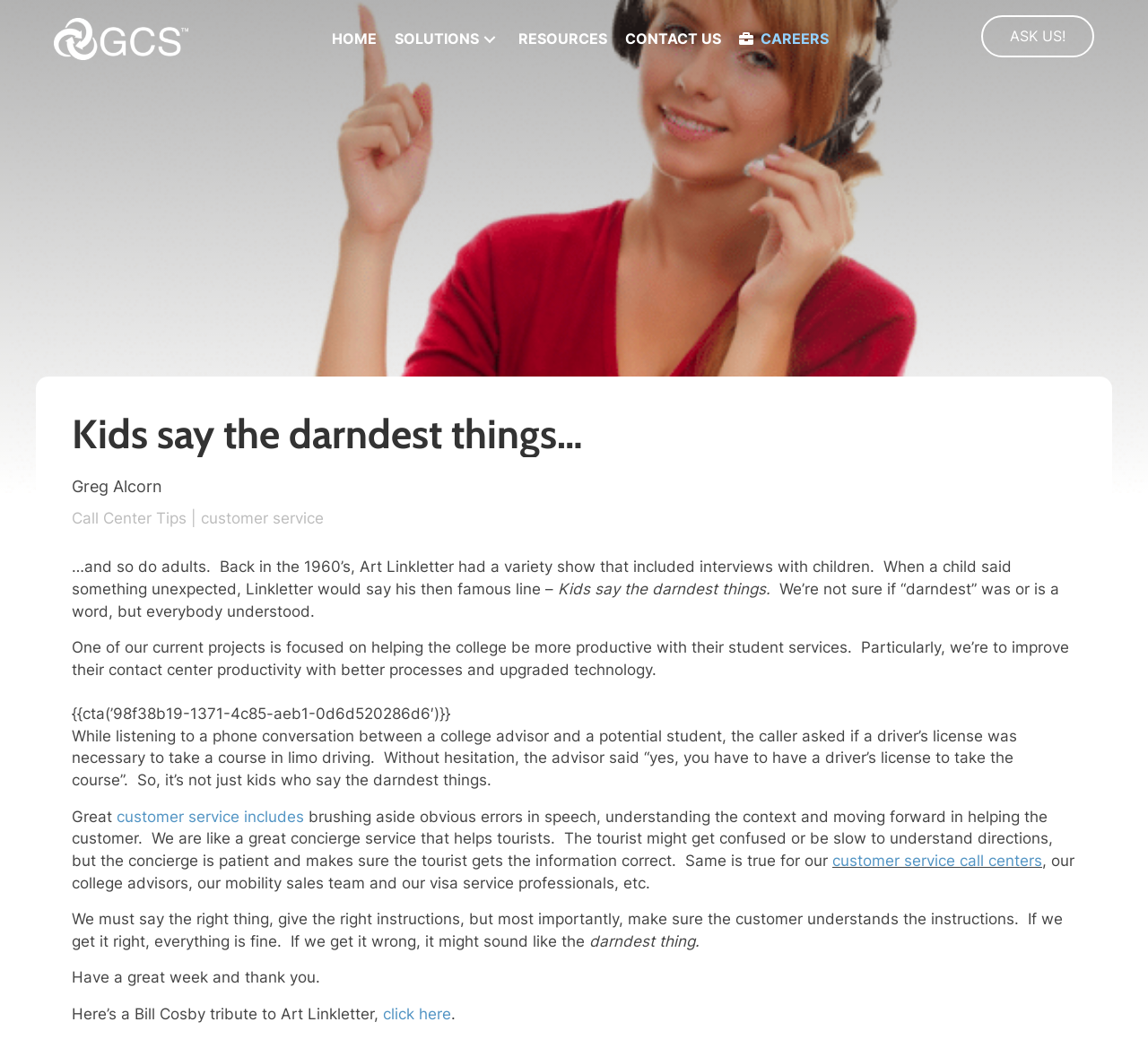Find the bounding box coordinates of the element's region that should be clicked in order to follow the given instruction: "Click the 'HOME' link". The coordinates should consist of four float numbers between 0 and 1, i.e., [left, top, right, bottom].

[0.281, 0.019, 0.336, 0.056]